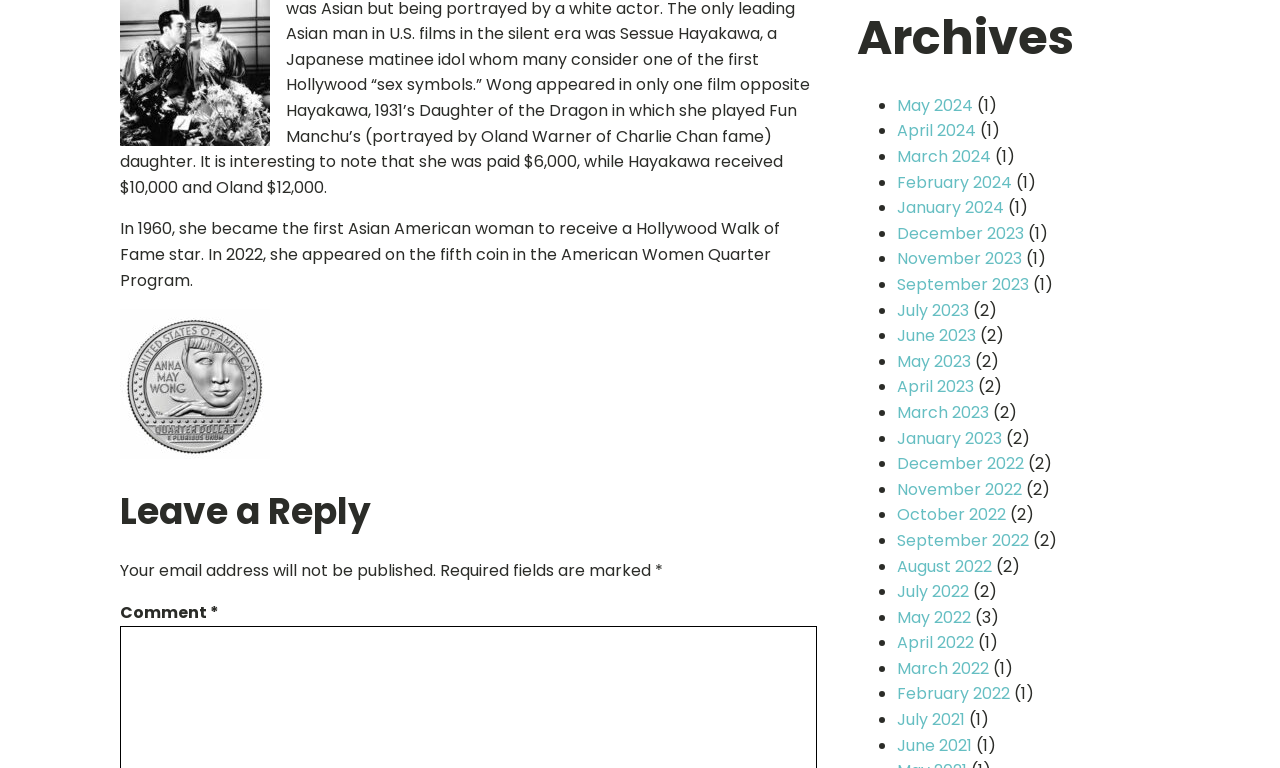Please determine the bounding box coordinates of the clickable area required to carry out the following instruction: "Click on January 2024". The coordinates must be four float numbers between 0 and 1, represented as [left, top, right, bottom].

[0.701, 0.255, 0.784, 0.285]